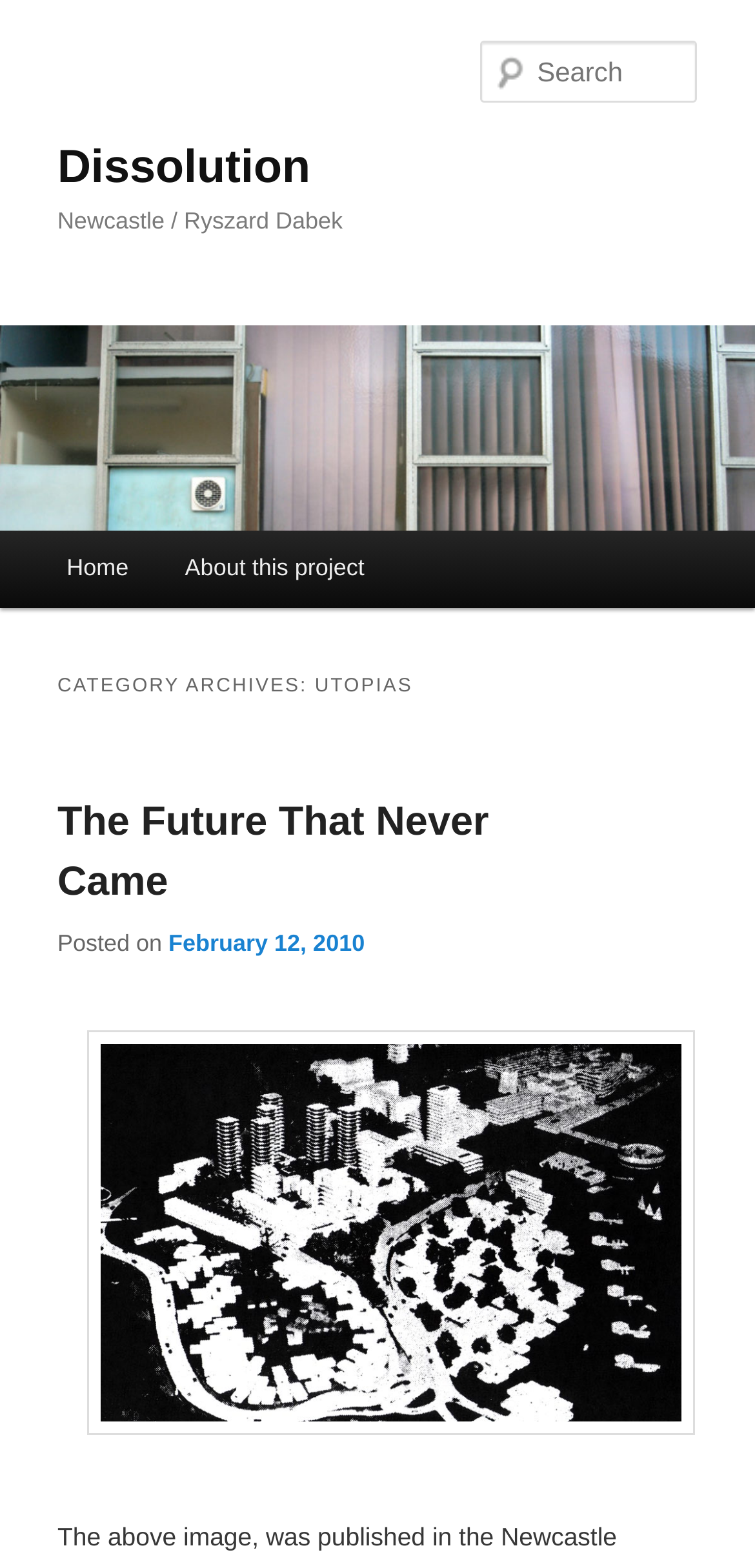Specify the bounding box coordinates of the element's area that should be clicked to execute the given instruction: "search for something". The coordinates should be four float numbers between 0 and 1, i.e., [left, top, right, bottom].

[0.637, 0.026, 0.924, 0.066]